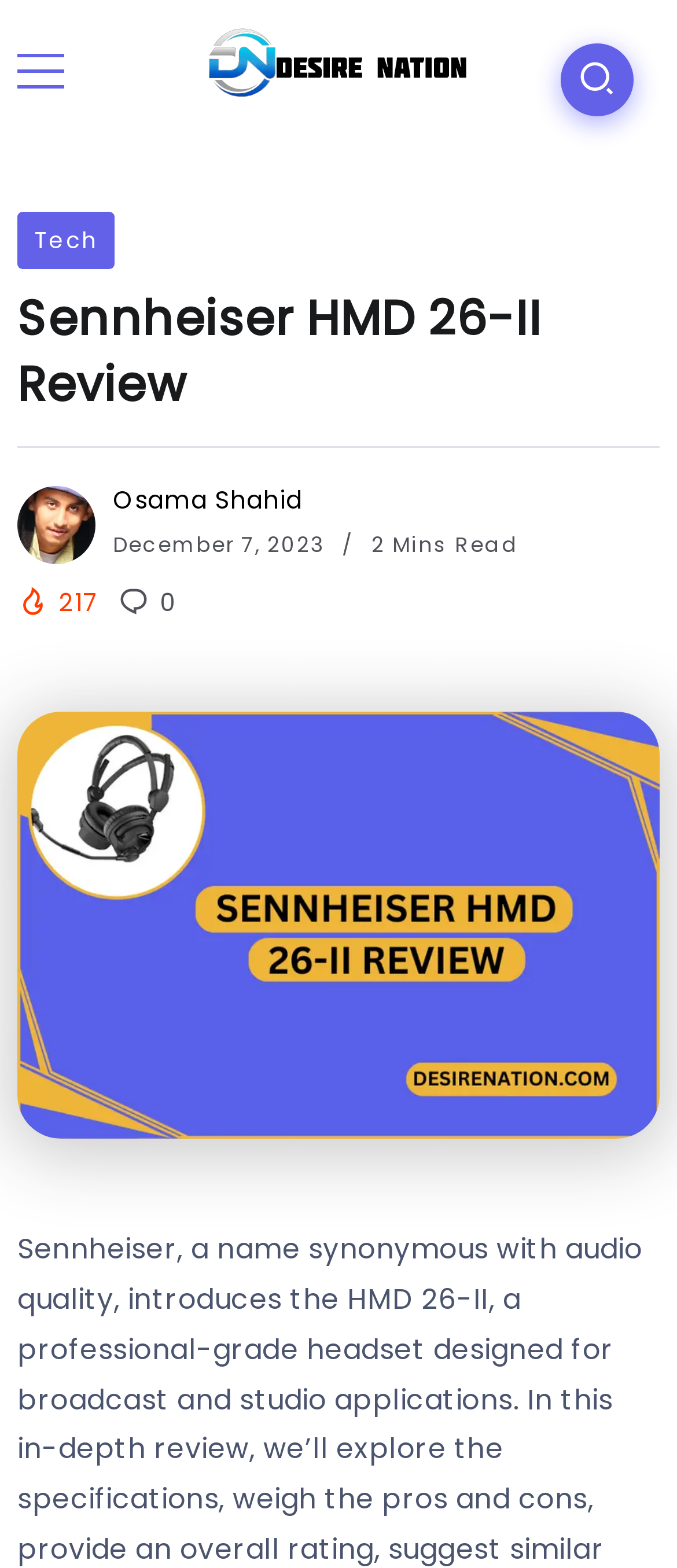Provide a thorough description of the webpage's content and layout.

The webpage is a review of the Sennheiser HMD 26-II, a professional-grade headset designed for broadcast and studio applications. At the top left of the page, there is a link to "Desire Nation" accompanied by an image with the same name. Below this, there is a link to the "Tech" category. 

The main heading "Sennheiser HMD 26-II Review" is prominently displayed across the top of the page. Underneath this heading, there is a link to the author "Osama Shahid" accompanied by a small image, and another link to the same author's name. To the right of these links, there is a text indicating the date of publication, "December 7, 2023", and a text showing the estimated reading time, "2 Mins Read".

On the left side of the page, there are two generic elements, "Views" and "comments", with their corresponding values, "217" and "0", respectively. Below these elements, there is a large image of the Sennheiser HMD 26-II headset, which takes up most of the page's width.